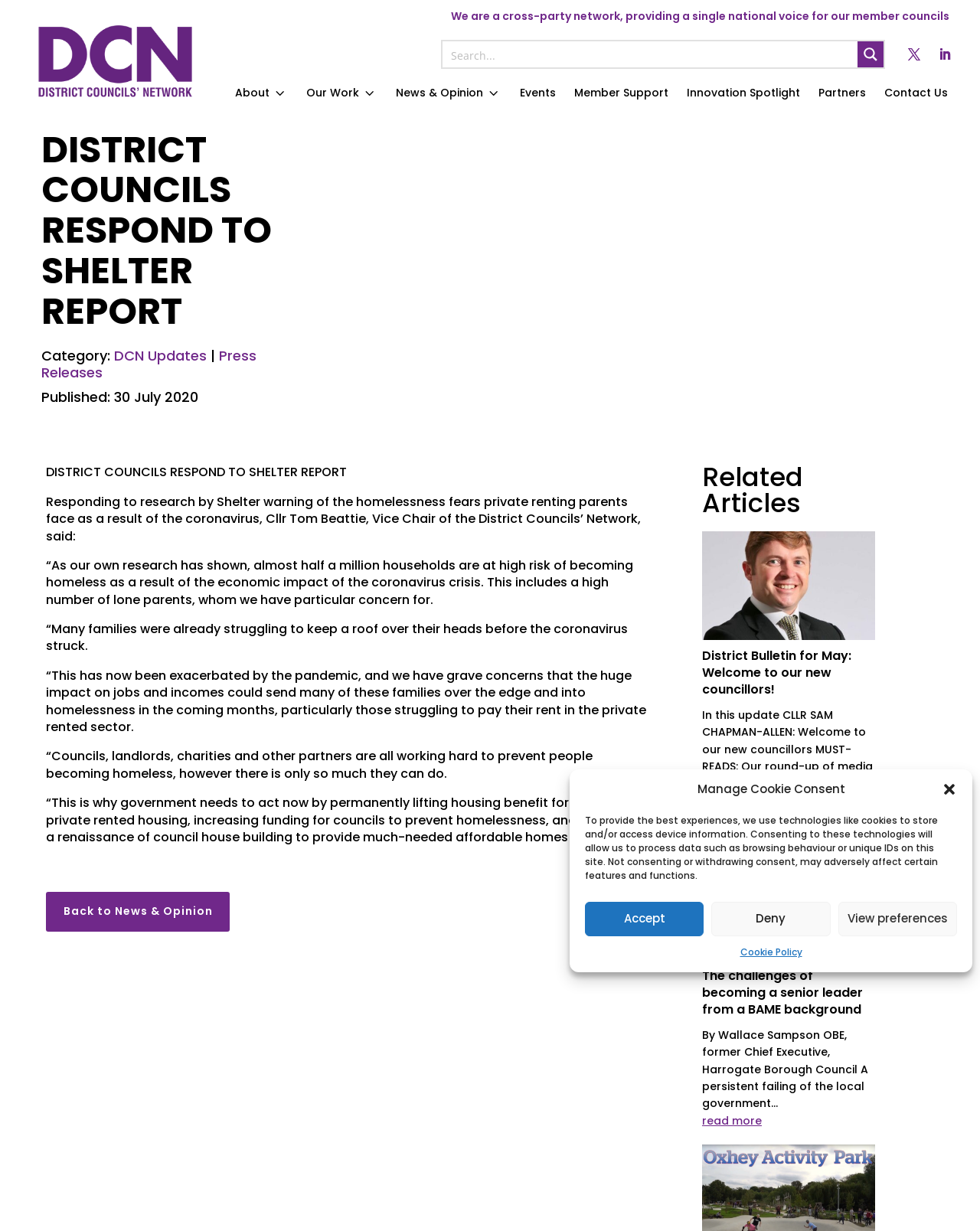Can you specify the bounding box coordinates for the region that should be clicked to fulfill this instruction: "Click on About".

[0.23, 0.057, 0.303, 0.094]